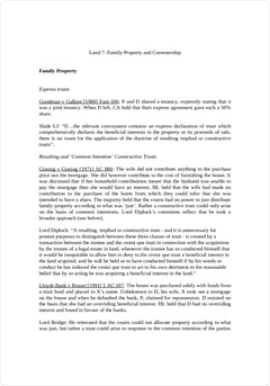Respond concisely with one word or phrase to the following query:
What is the purpose of the document?

Educational resource